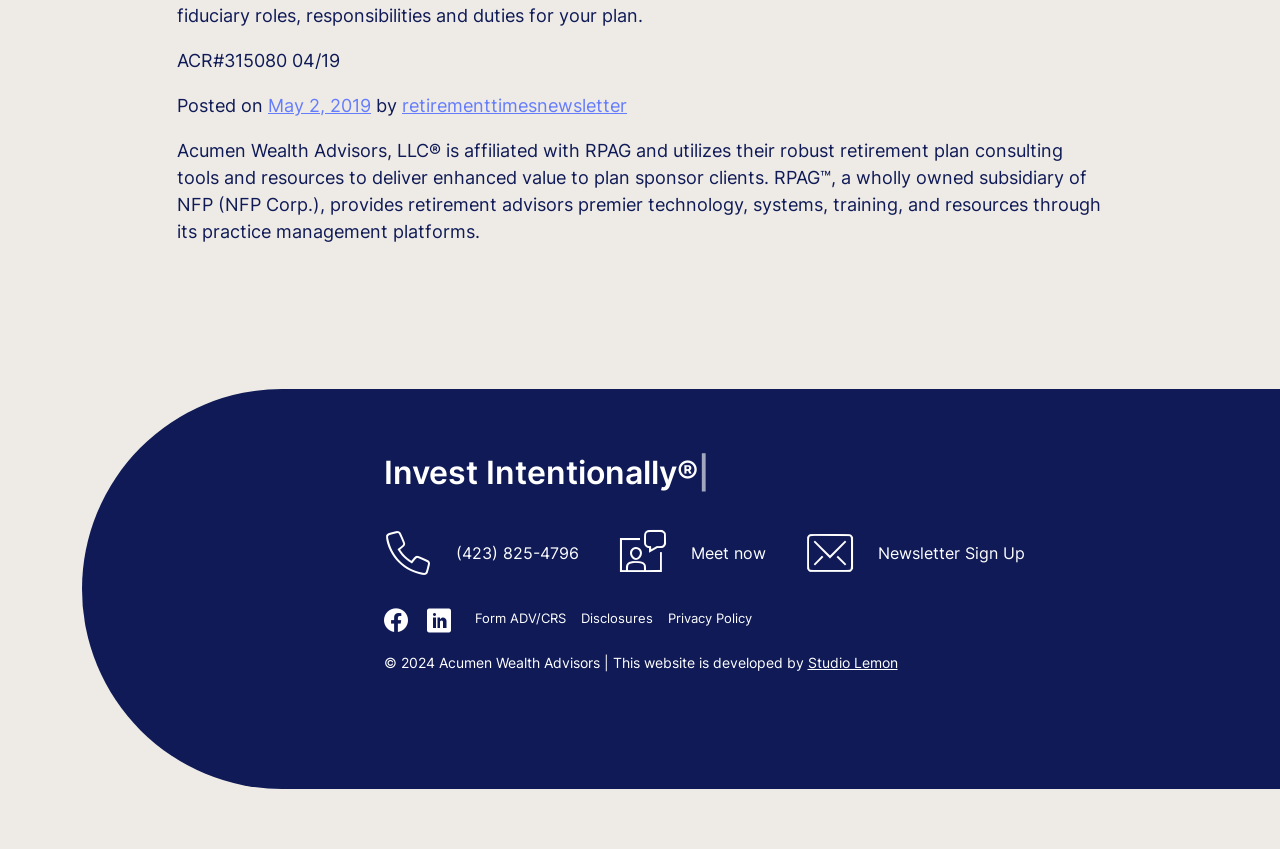What is the purpose of RPAG?
Please describe in detail the information shown in the image to answer the question.

The purpose of RPAG can be inferred from the static text element 'Acumen Wealth Advisors, LLC® is affiliated with RPAG and utilizes their robust retirement plan consulting tools and resources to deliver enhanced value to plan sponsor clients.' which mentions RPAG's role in providing retirement plan consulting tools and resources.